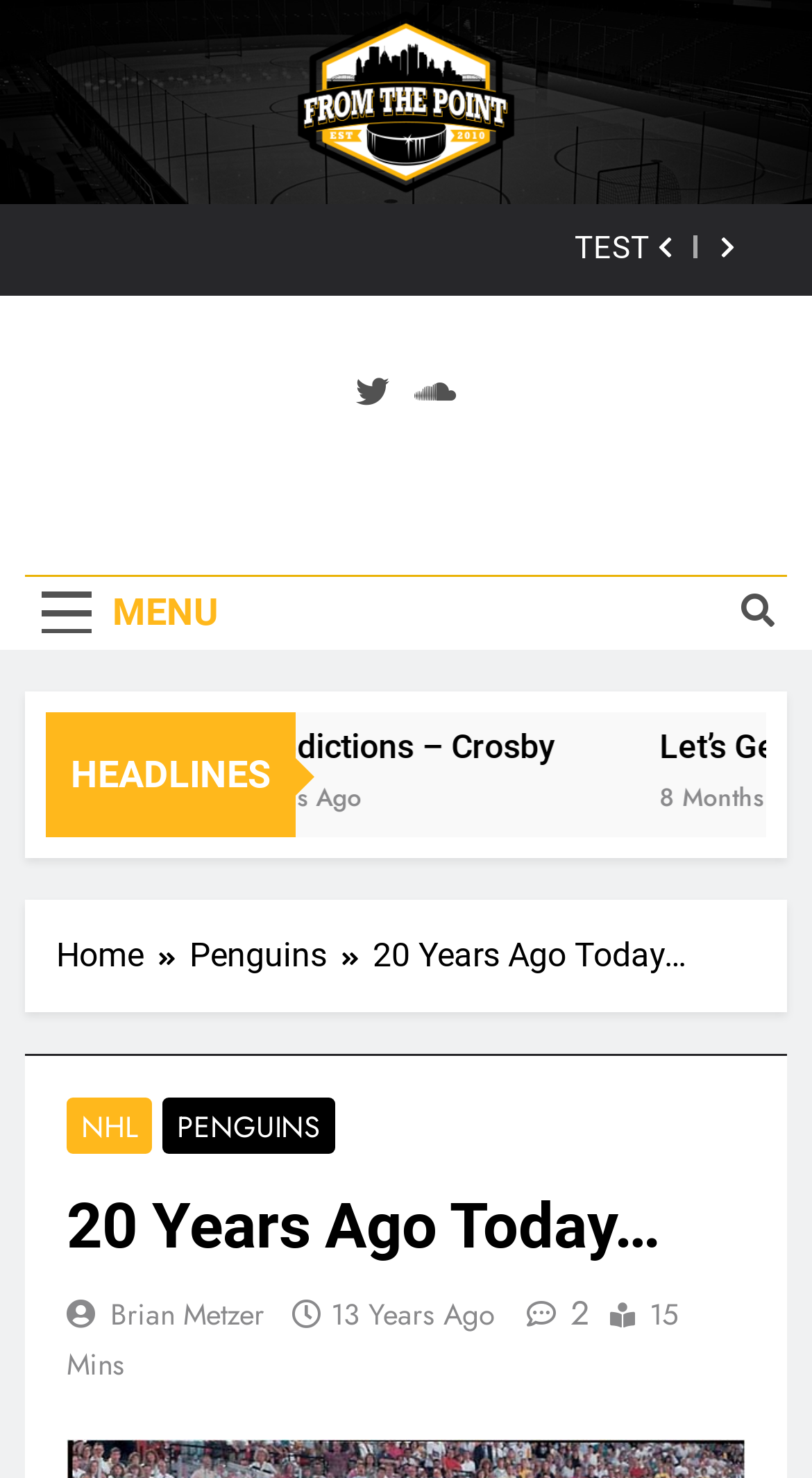Can you find the bounding box coordinates for the element that needs to be clicked to execute this instruction: "Click the NHL link"? The coordinates should be given as four float numbers between 0 and 1, i.e., [left, top, right, bottom].

[0.082, 0.743, 0.187, 0.781]